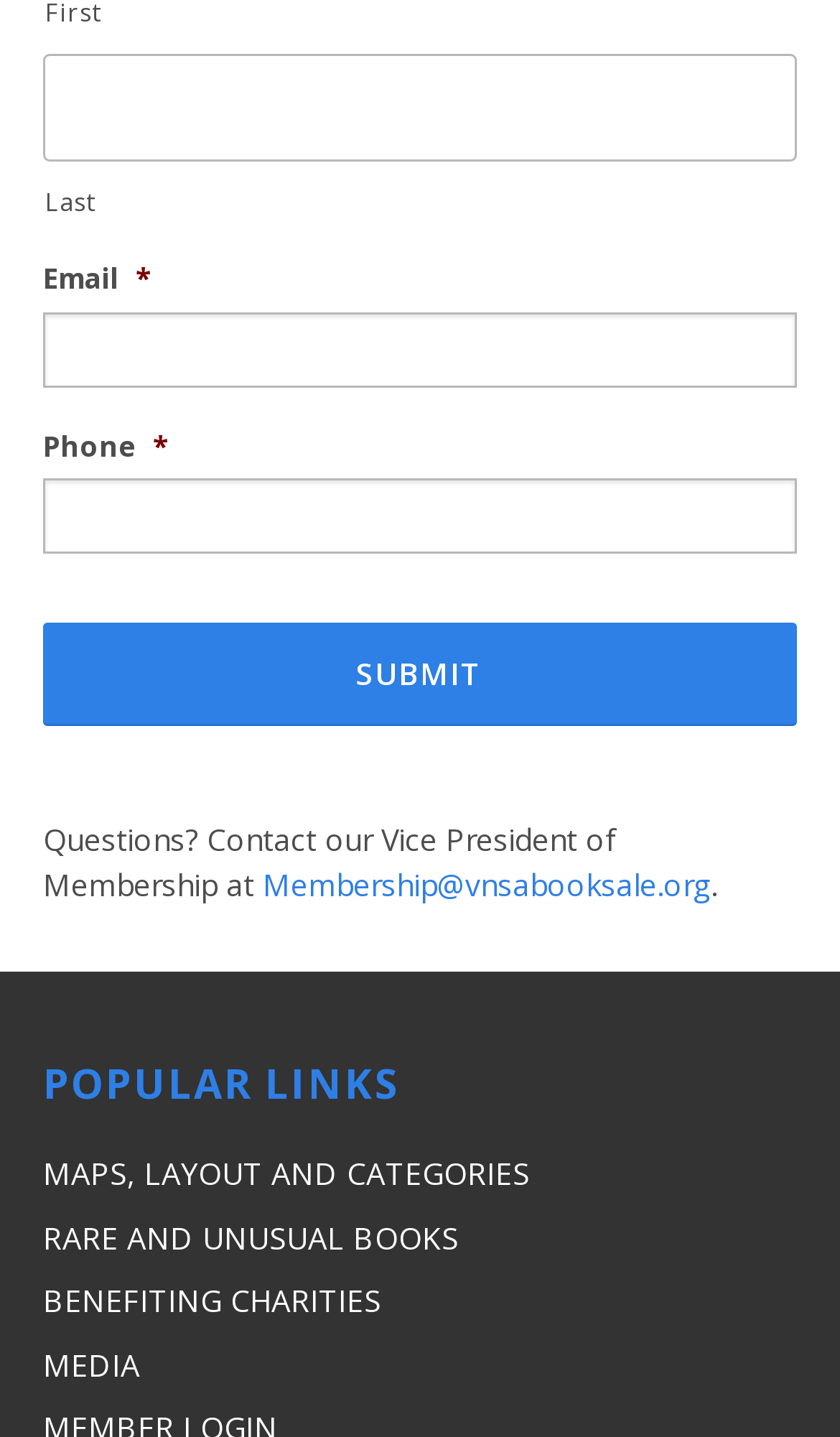What is the category of the link 'RARE AND UNUSUAL BOOKS'?
Kindly offer a detailed explanation using the data available in the image.

The link 'RARE AND UNUSUAL BOOKS' is categorized under 'Books' as it is a link element with OCR text 'RARE AND UNUSUAL BOOKS' and bounding box coordinates [0.051, 0.847, 0.546, 0.875].